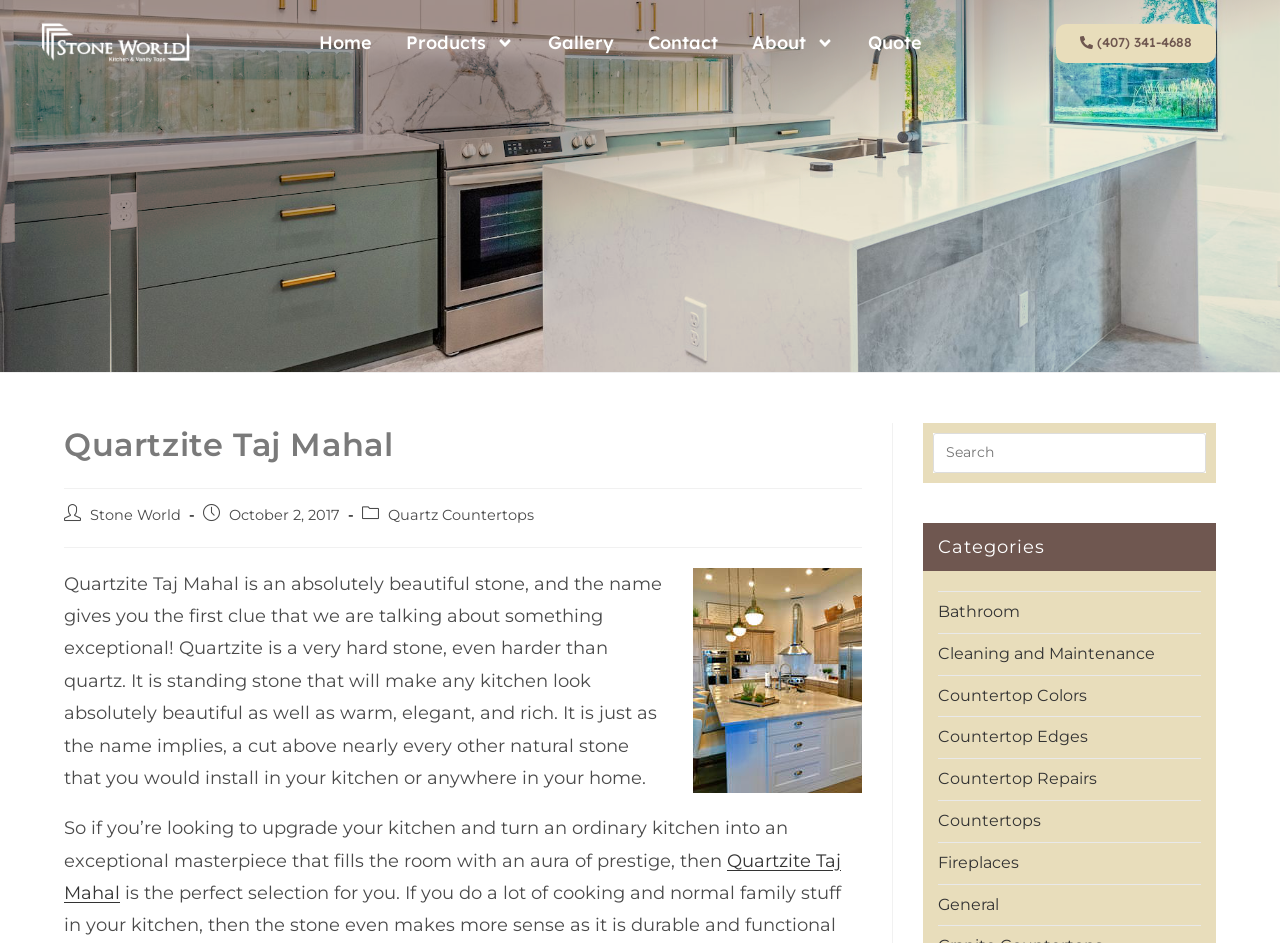Please specify the bounding box coordinates of the element that should be clicked to execute the given instruction: 'Contact us'. Ensure the coordinates are four float numbers between 0 and 1, expressed as [left, top, right, bottom].

[0.5, 0.021, 0.567, 0.07]